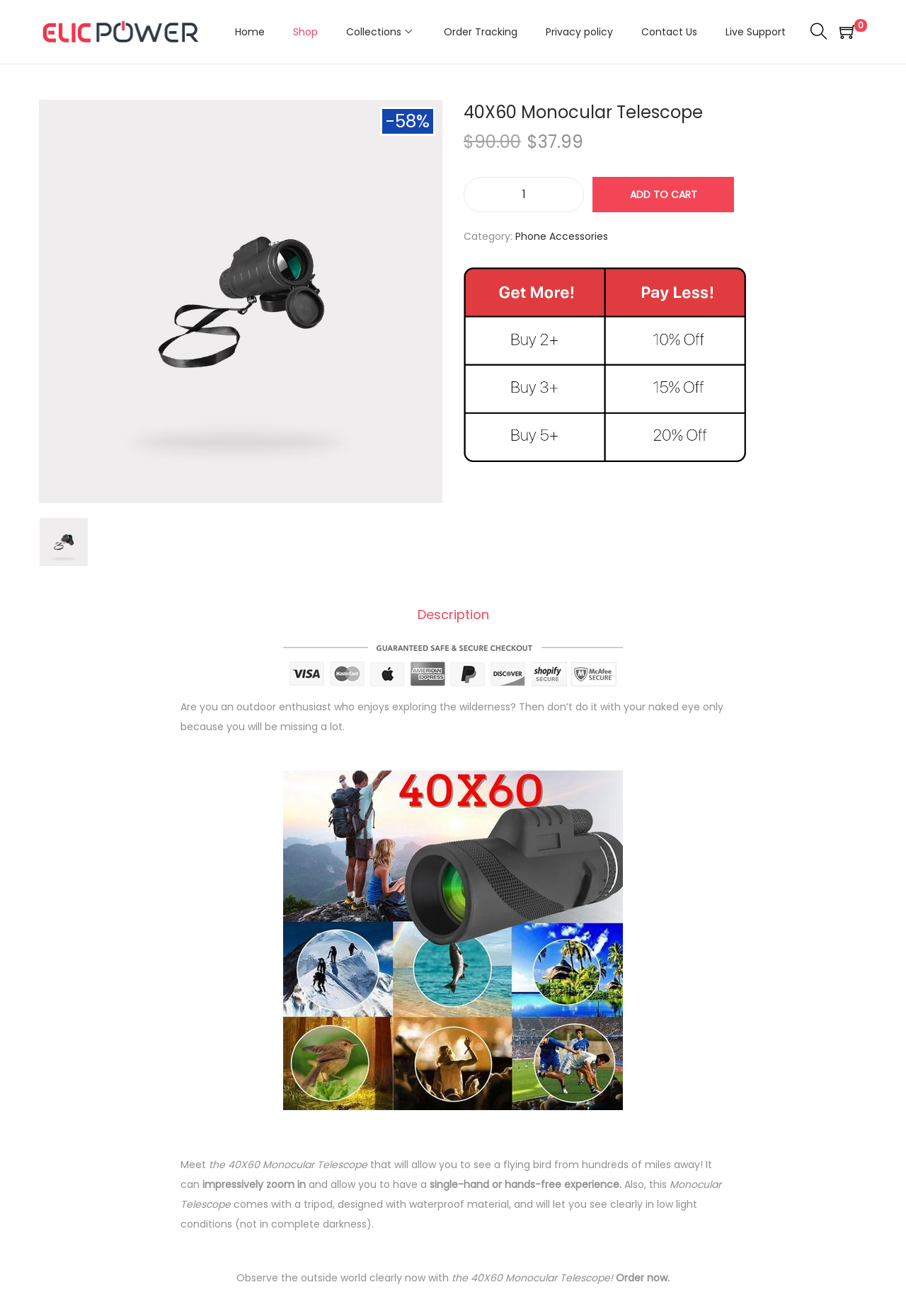What is the name of the product?
Please look at the screenshot and answer in one word or a short phrase.

40X60 Monocular Telescope